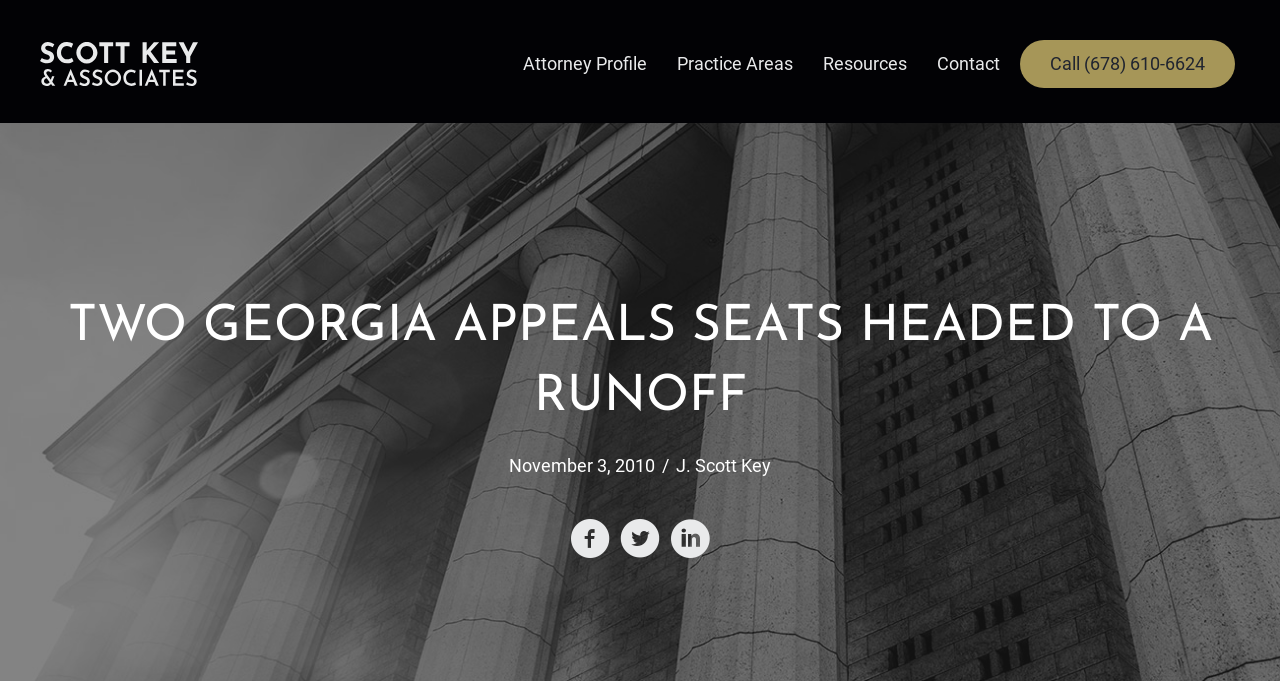Using the webpage screenshot, locate the HTML element that fits the following description and provide its bounding box: "Contact".

[0.724, 0.066, 0.789, 0.122]